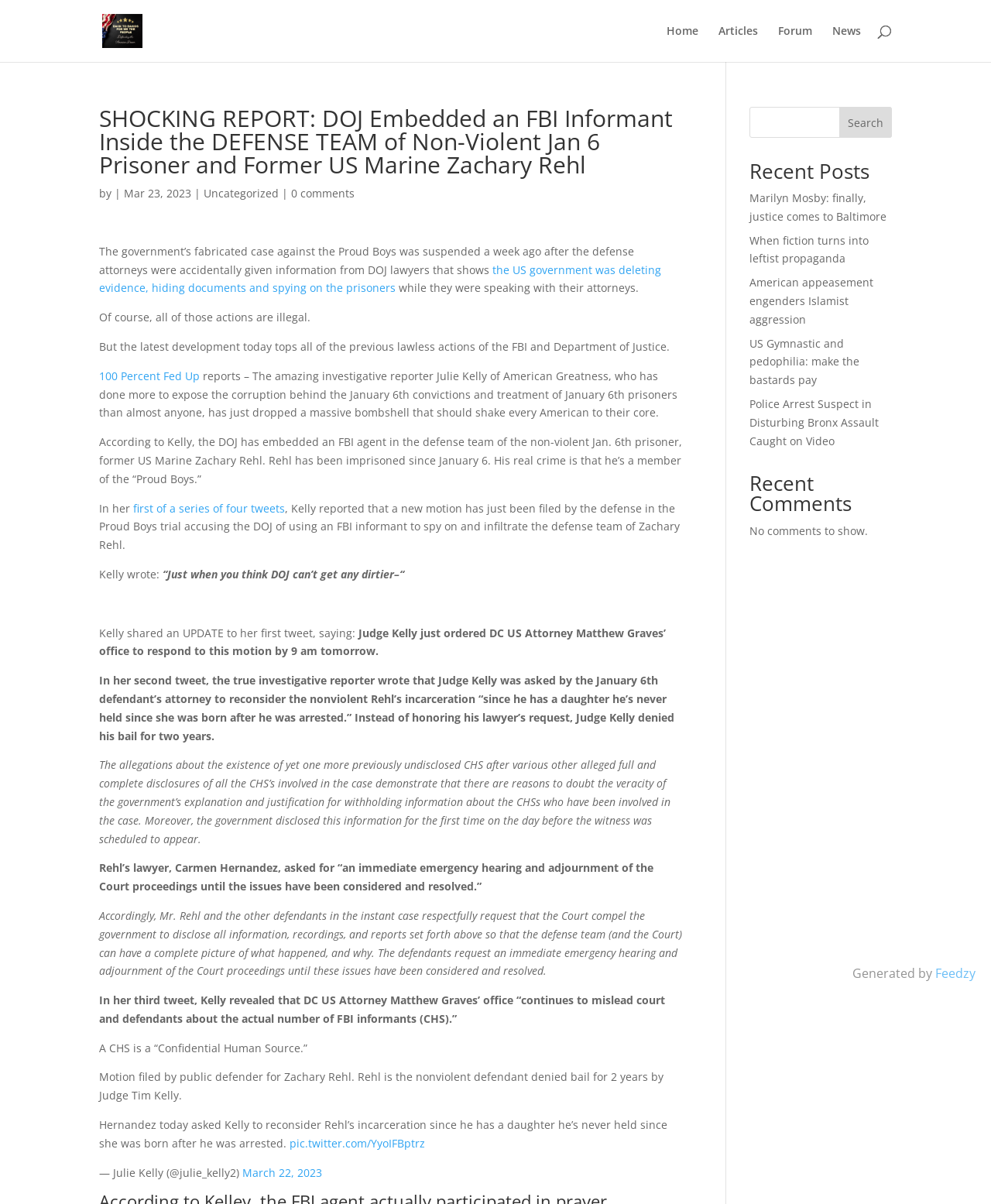Find the bounding box coordinates for the UI element that matches this description: "March 22, 2023".

[0.245, 0.968, 0.325, 0.98]